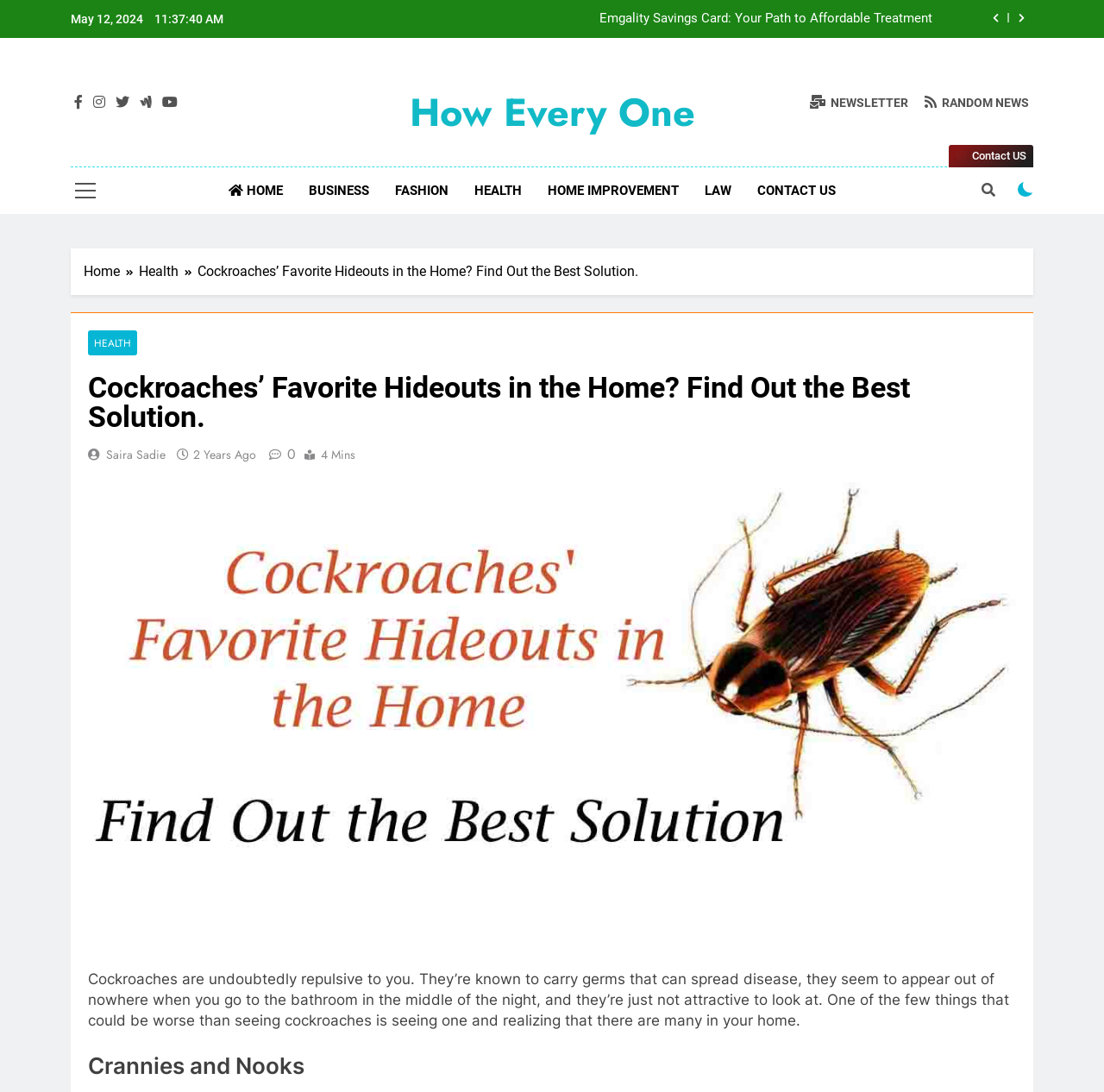Provide a brief response in the form of a single word or phrase:
What is the author of the article?

Saira Sadie